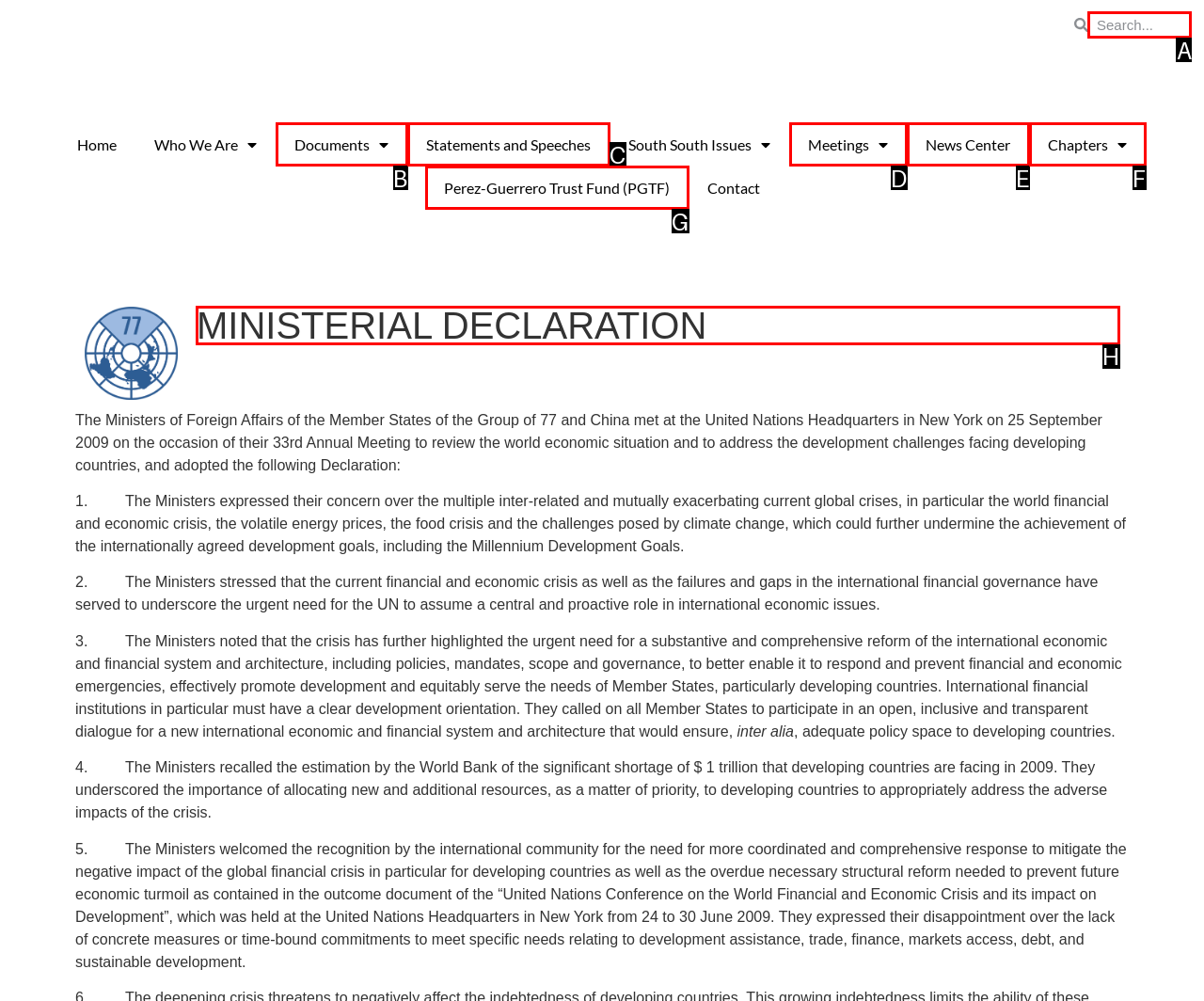Choose the HTML element that needs to be clicked for the given task: Read the MINISTERIAL DECLARATION Respond by giving the letter of the chosen option.

H